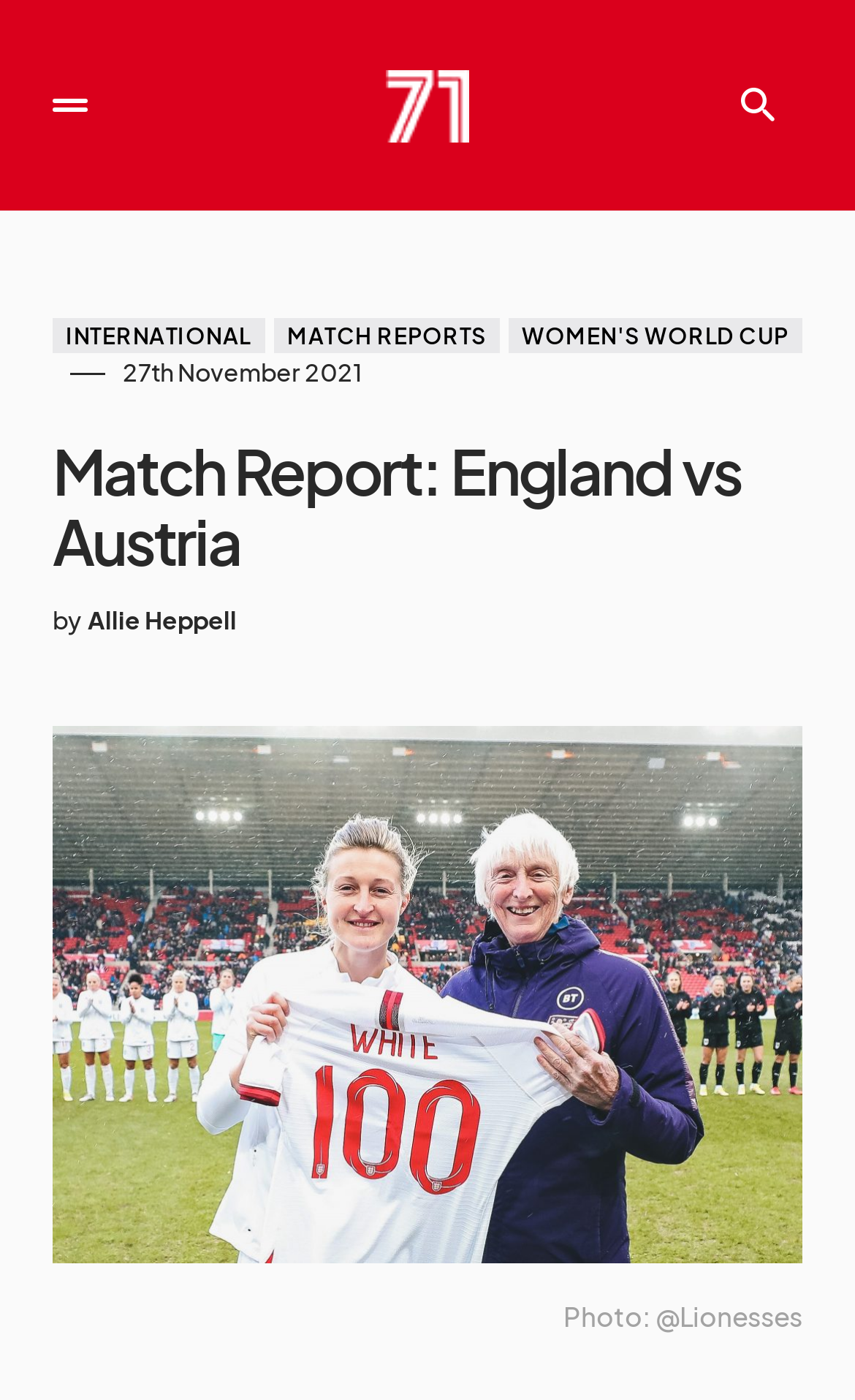Determine the main text heading of the webpage and provide its content.

Match Report: England vs Austria